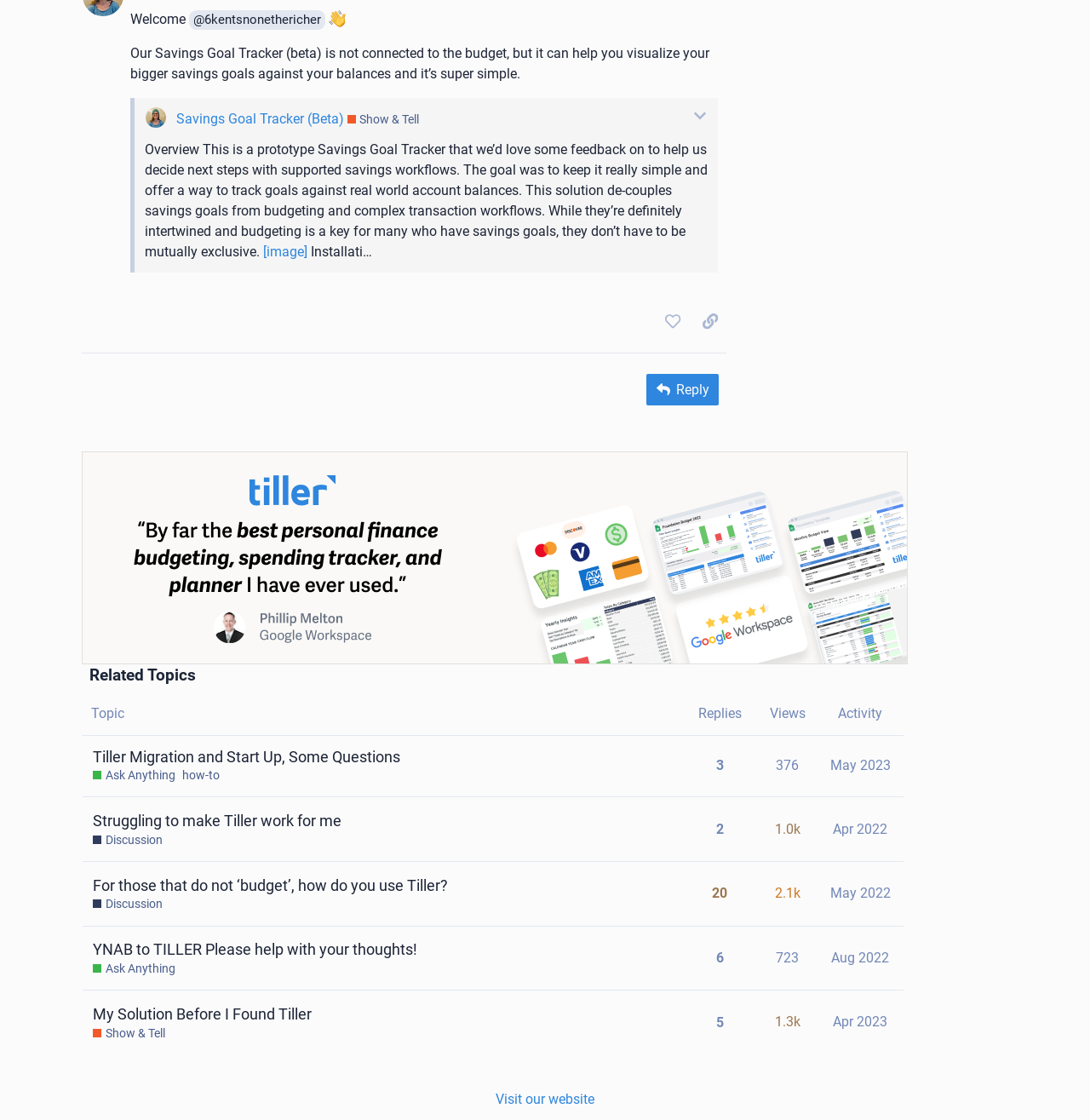How many replies does the topic 'Tiller Migration and Start Up, Some Questions' have?
Provide an in-depth and detailed answer to the question.

The topic 'Tiller Migration and Start Up, Some Questions' has 3 replies, as indicated by the button 'This topic has 3 replies' in the related topics section.